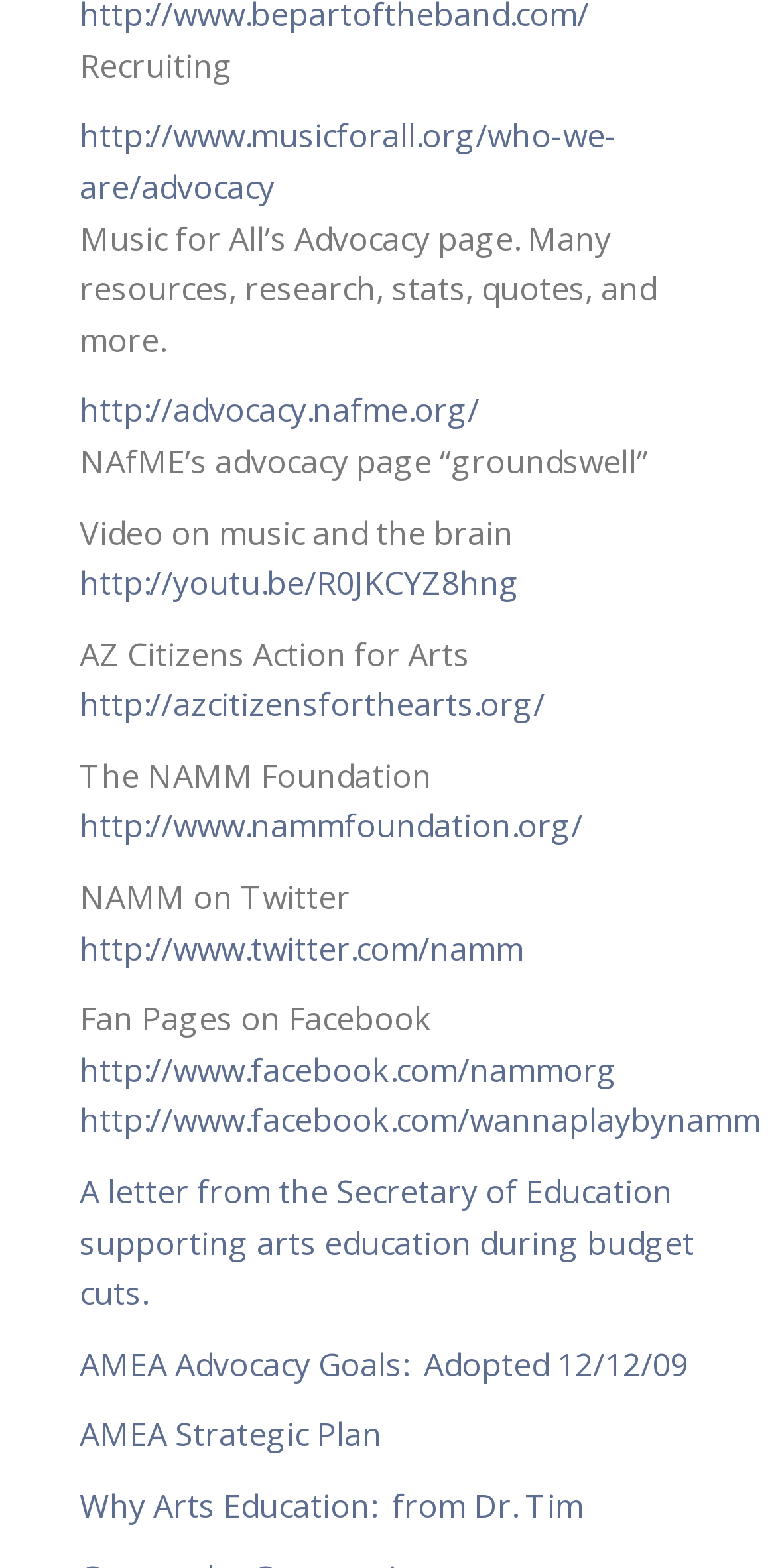Provide the bounding box coordinates of the UI element this sentence describes: "http://www.musicforall.org/who-we-are/advocacy".

[0.103, 0.073, 0.795, 0.133]